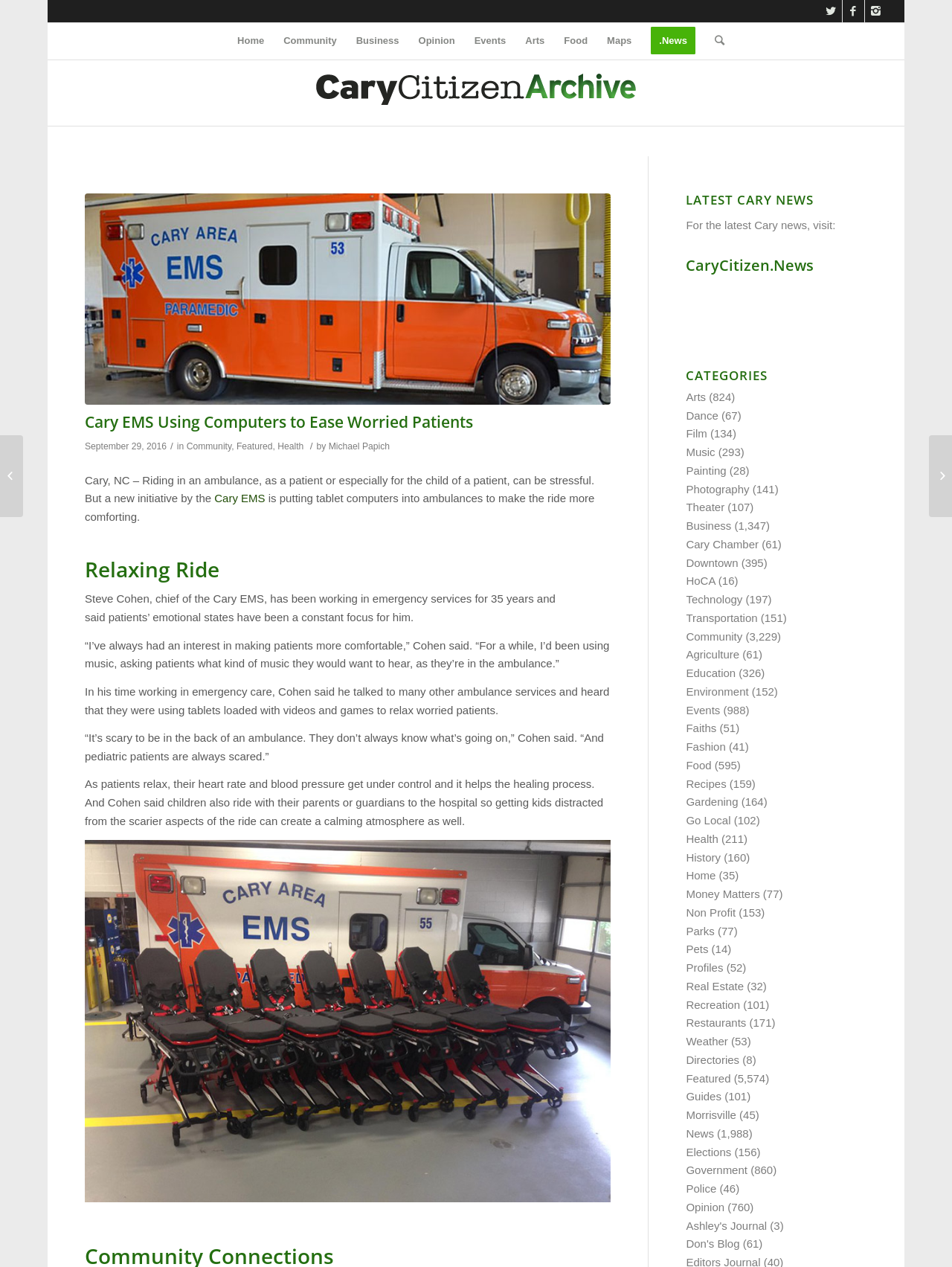Identify the bounding box coordinates for the UI element that matches this description: "Search".

[0.741, 0.018, 0.761, 0.047]